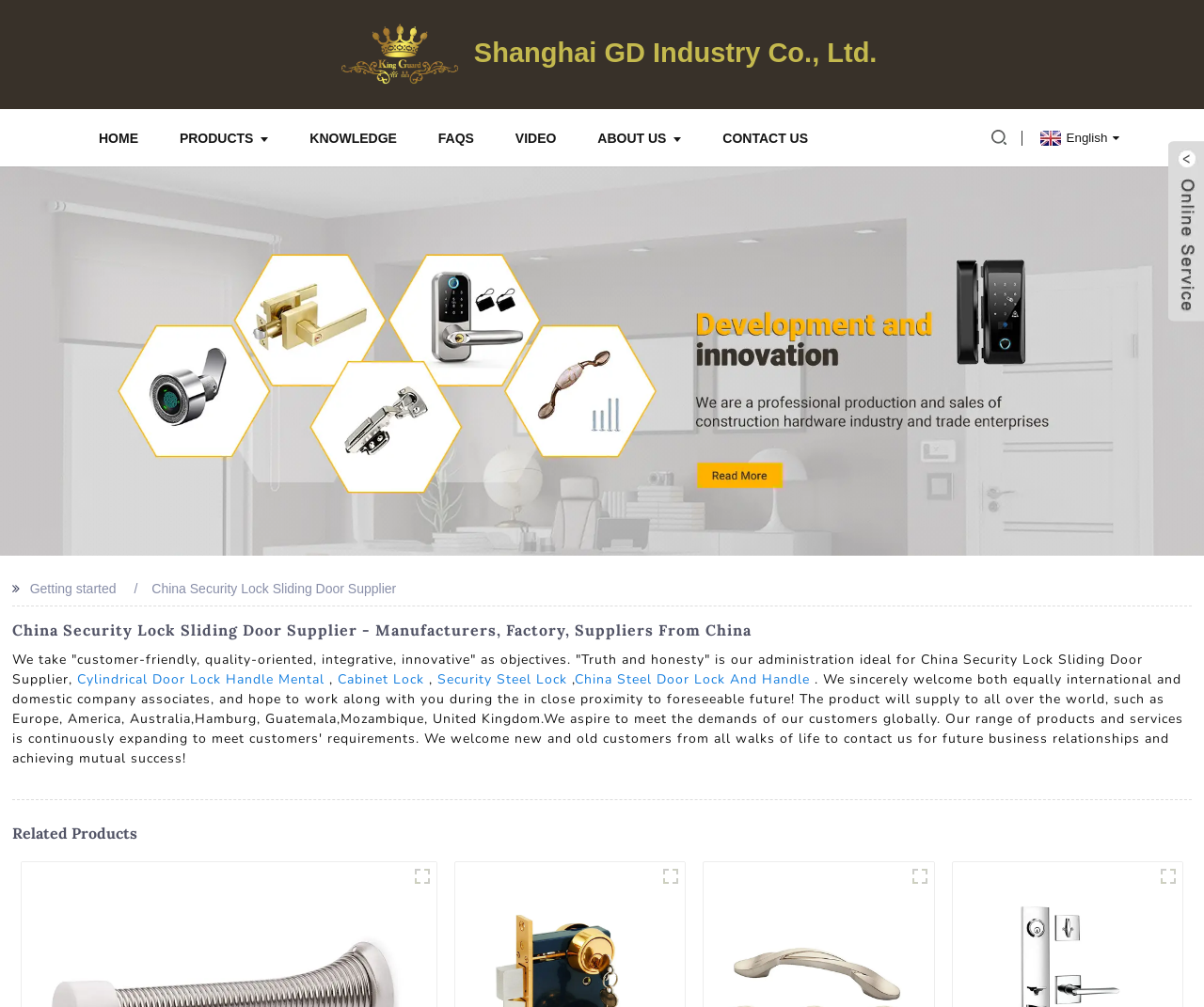Given the description: "title="4"", determine the bounding box coordinates of the UI element. The coordinates should be formatted as four float numbers between 0 and 1, [left, top, right, bottom].

[0.752, 0.856, 0.775, 0.884]